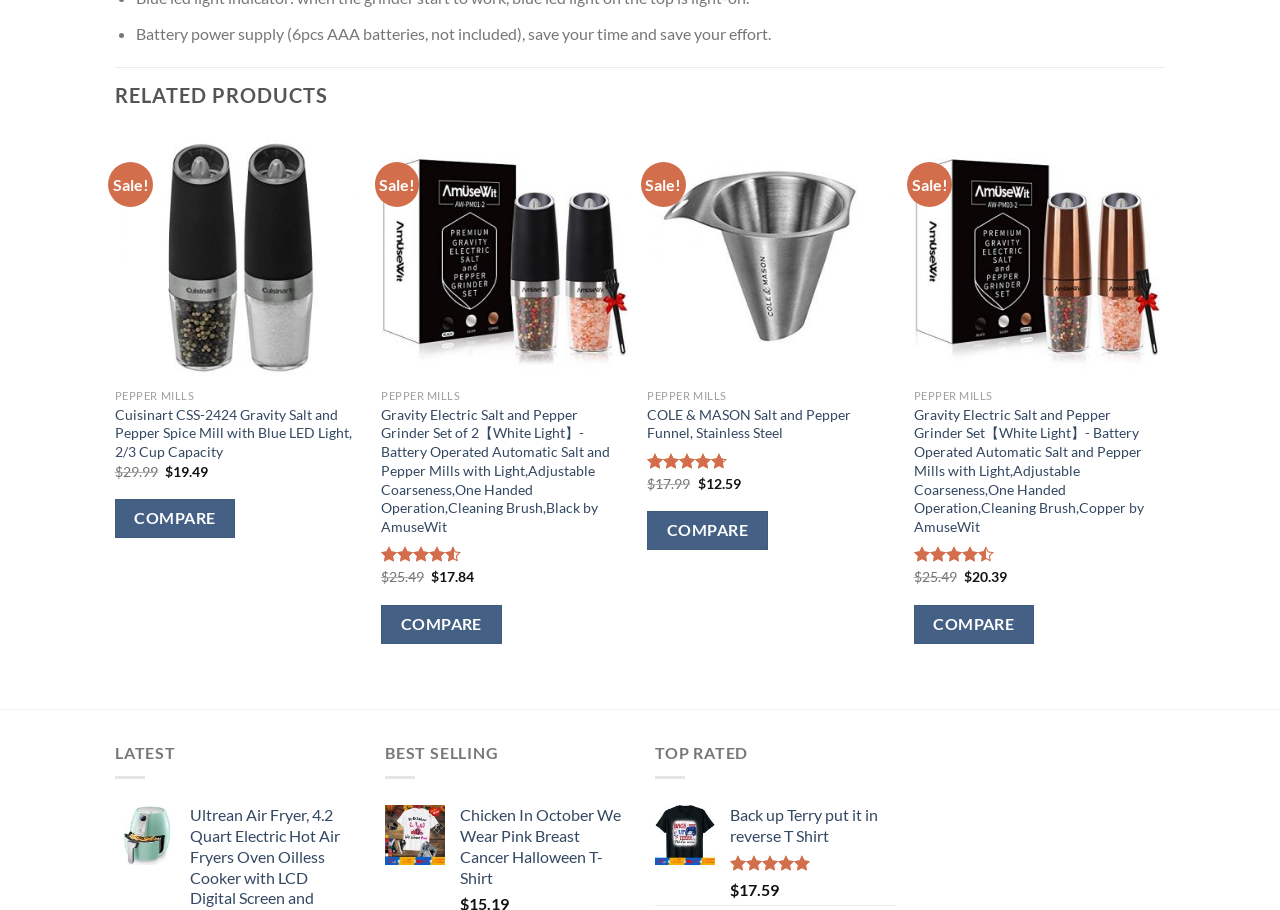Answer the following in one word or a short phrase: 
What is the category of the 'COLE & MASON Salt and Pepper Funnel'?

PEPPER MILLS